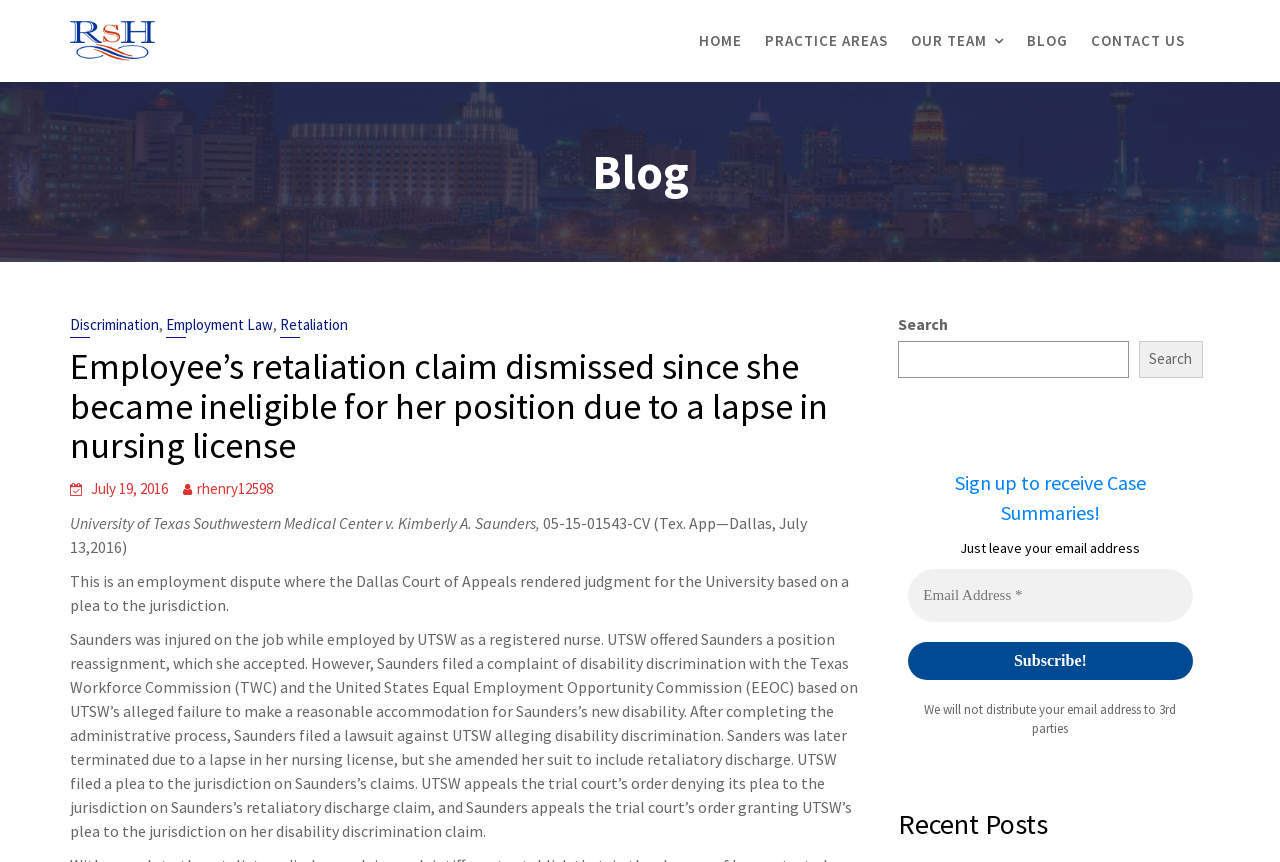Please find the bounding box for the UI element described by: "Employment Law".

[0.13, 0.365, 0.213, 0.392]